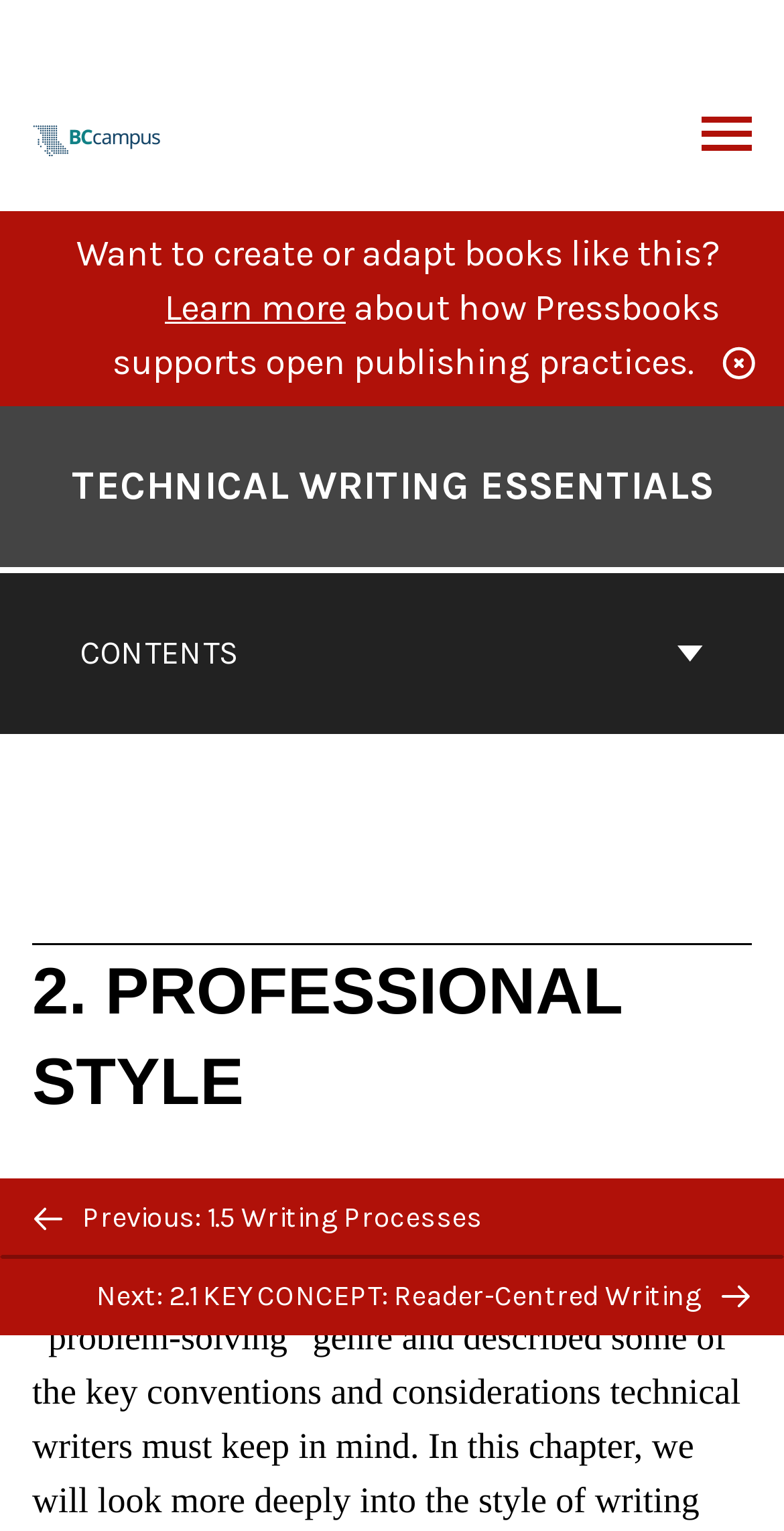Extract the main heading from the webpage content.

TECHNICAL WRITING ESSENTIALS